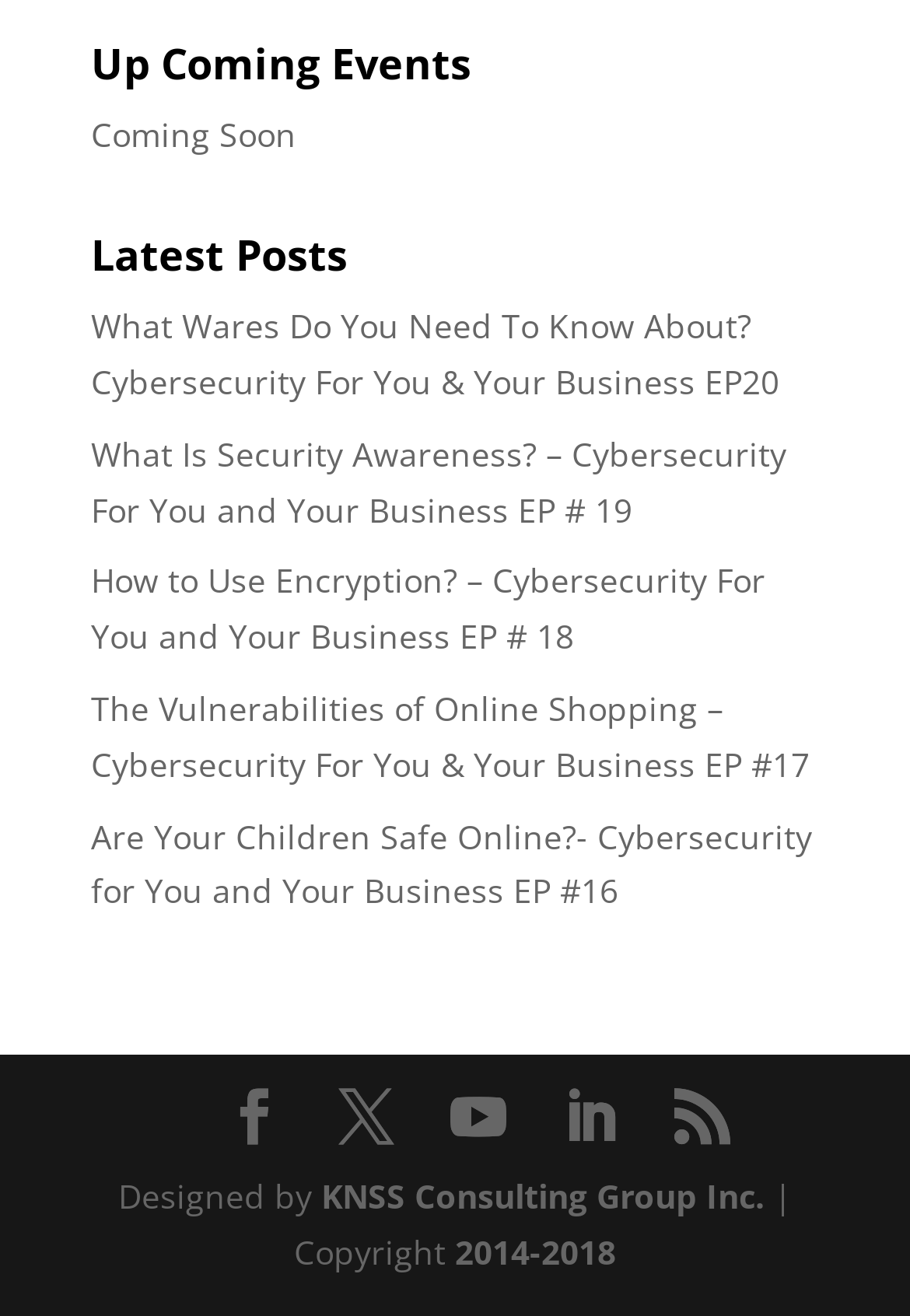How many links are there in the 'Latest Posts' section?
Refer to the screenshot and answer in one word or phrase.

5